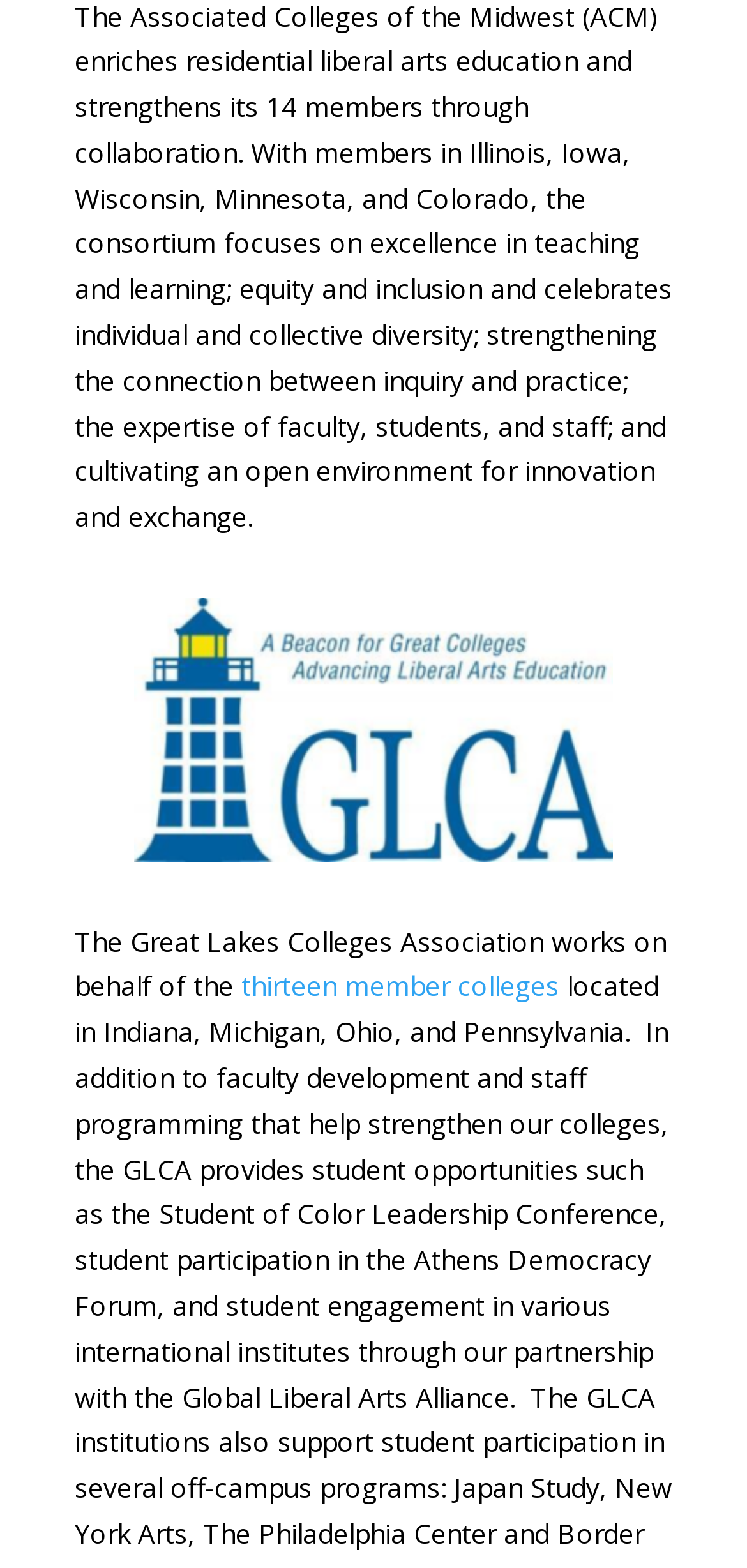What is the theme of the image on the webpage?
Craft a detailed and extensive response to the question.

Although there is an image element on the webpage, its OCR text or element description is not provided, so it is not possible to determine the theme of the image.